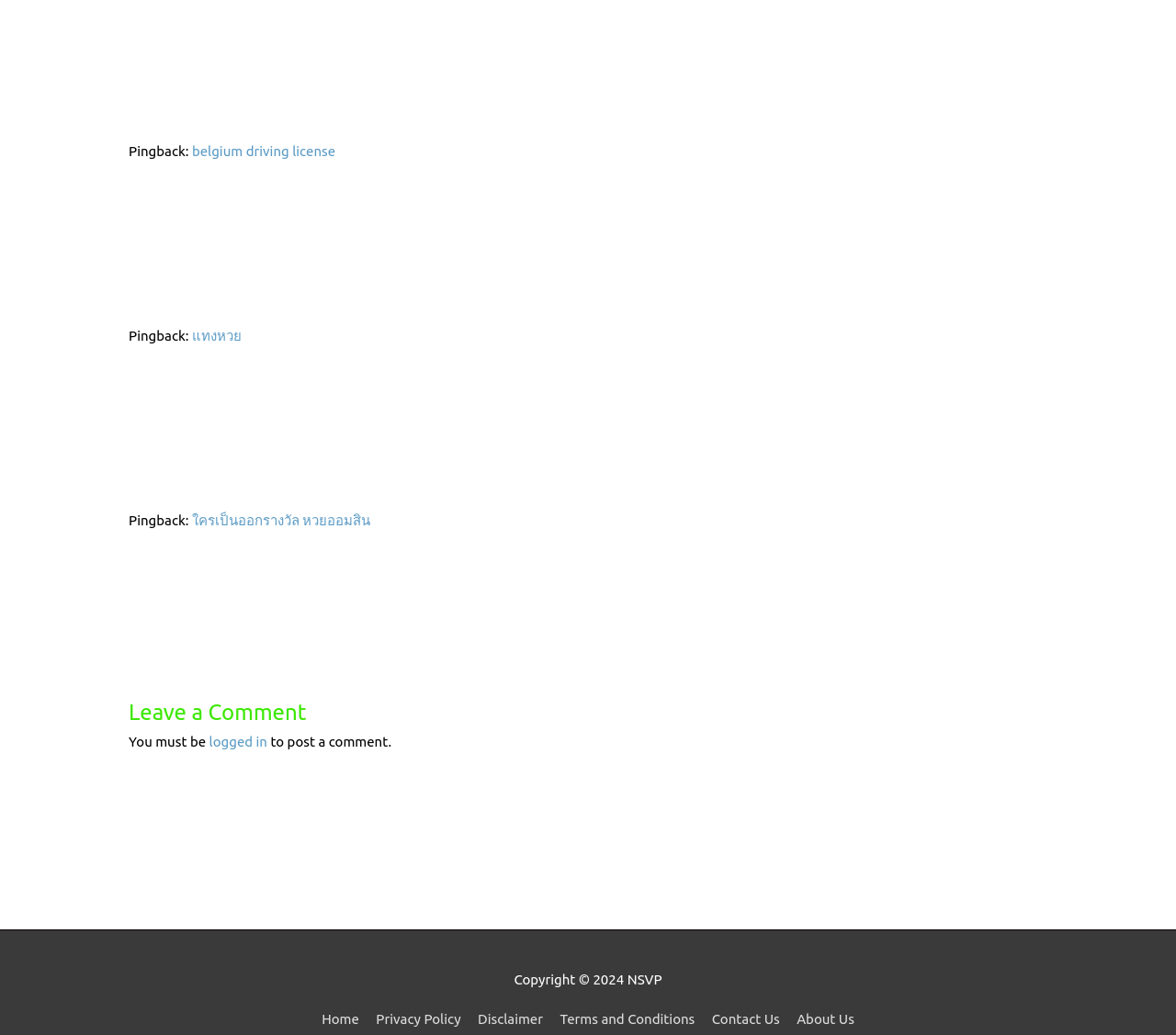Look at the image and give a detailed response to the following question: How many links are there in the footer?

I counted the number of link elements located at the bottom of the webpage, starting from 'Home' to 'About Us', and found a total of 5 links.